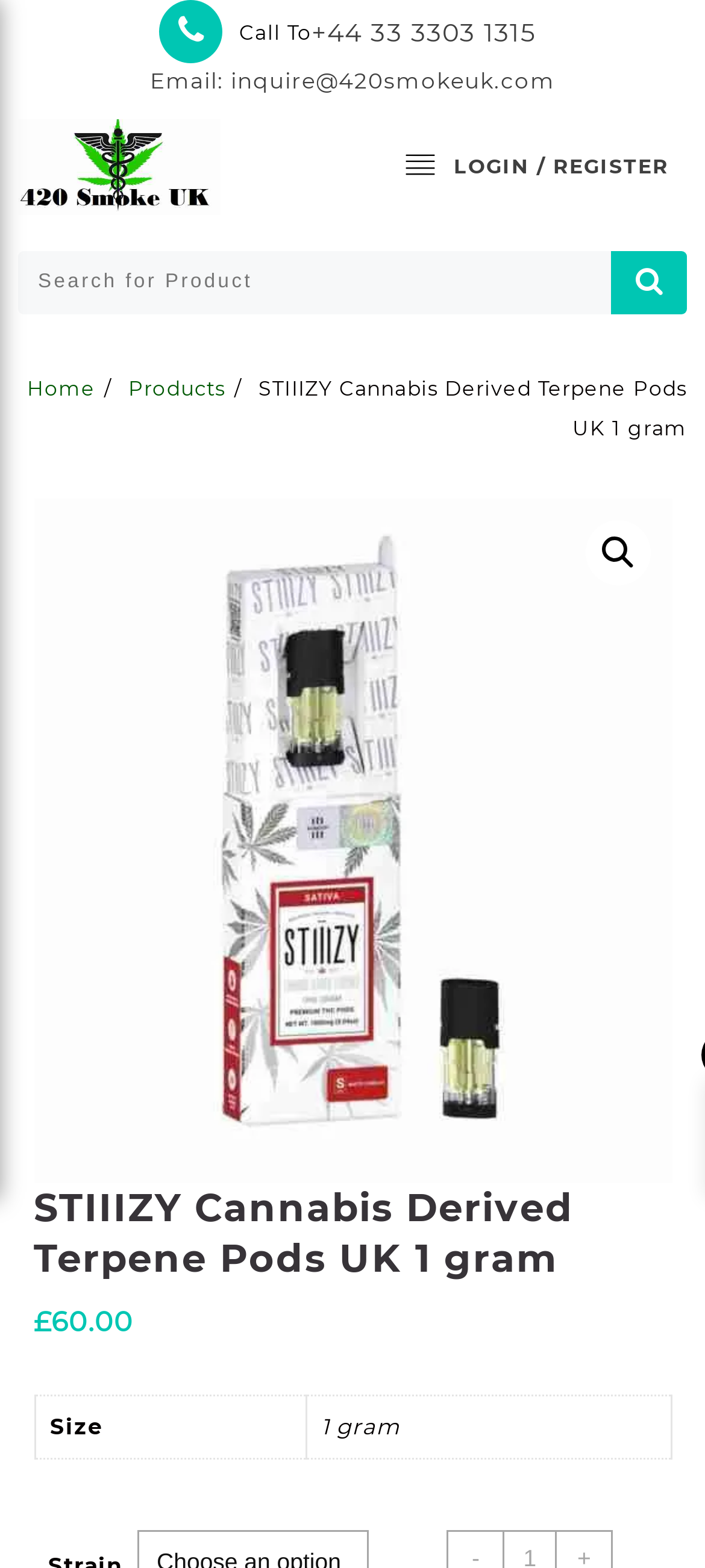Using details from the image, please answer the following question comprehensively:
What is the phone number to call?

I found the phone number by looking at the link element with the text '+44 33 3303 1315' which is located at the top of the page, next to the 'Call To' text.